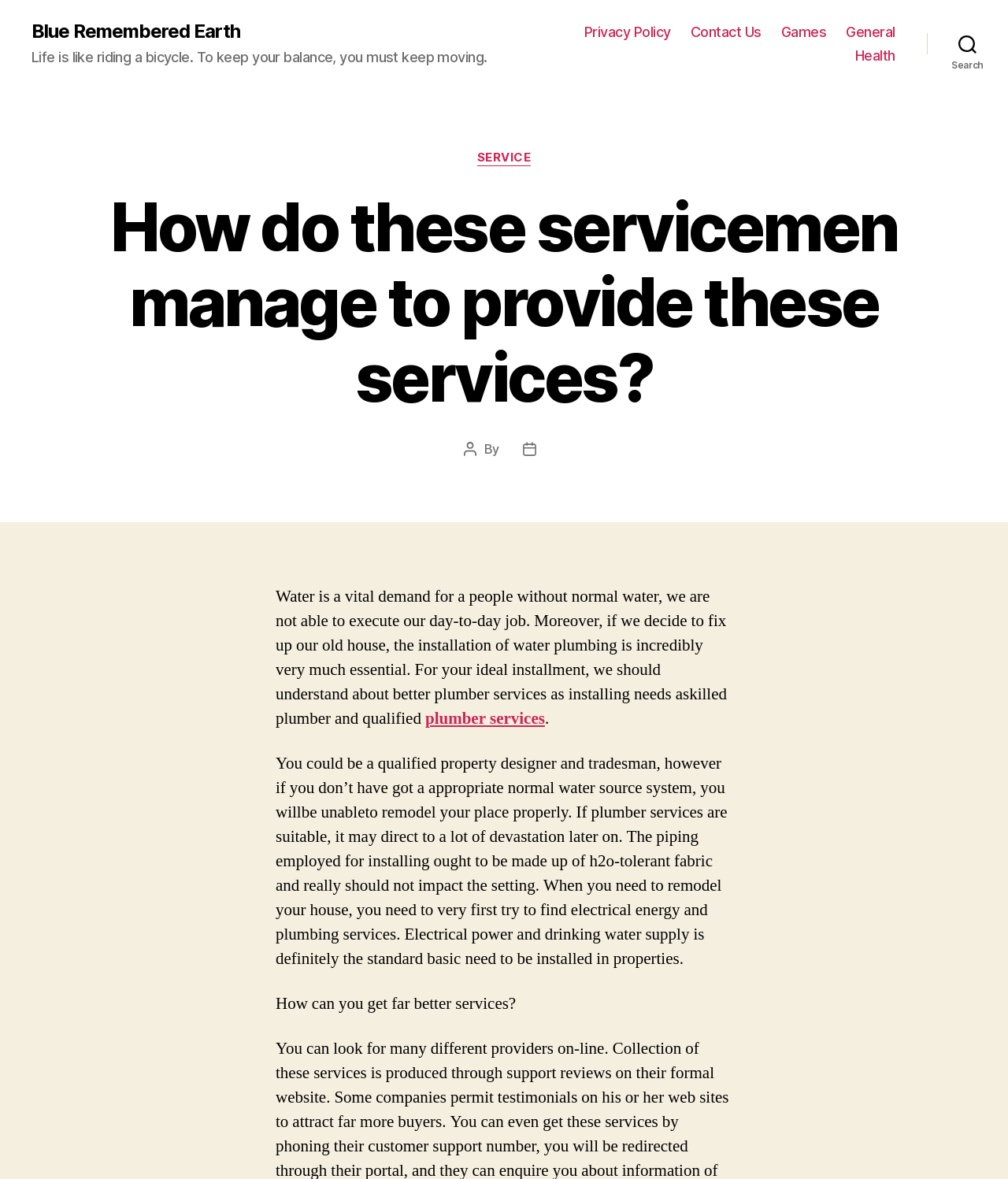What is the importance of water?
Make sure to answer the question with a detailed and comprehensive explanation.

The webpage states that water is a vital demand for people, especially when it comes to daily jobs and renovating a house, which emphasizes the significance of water in our lives.